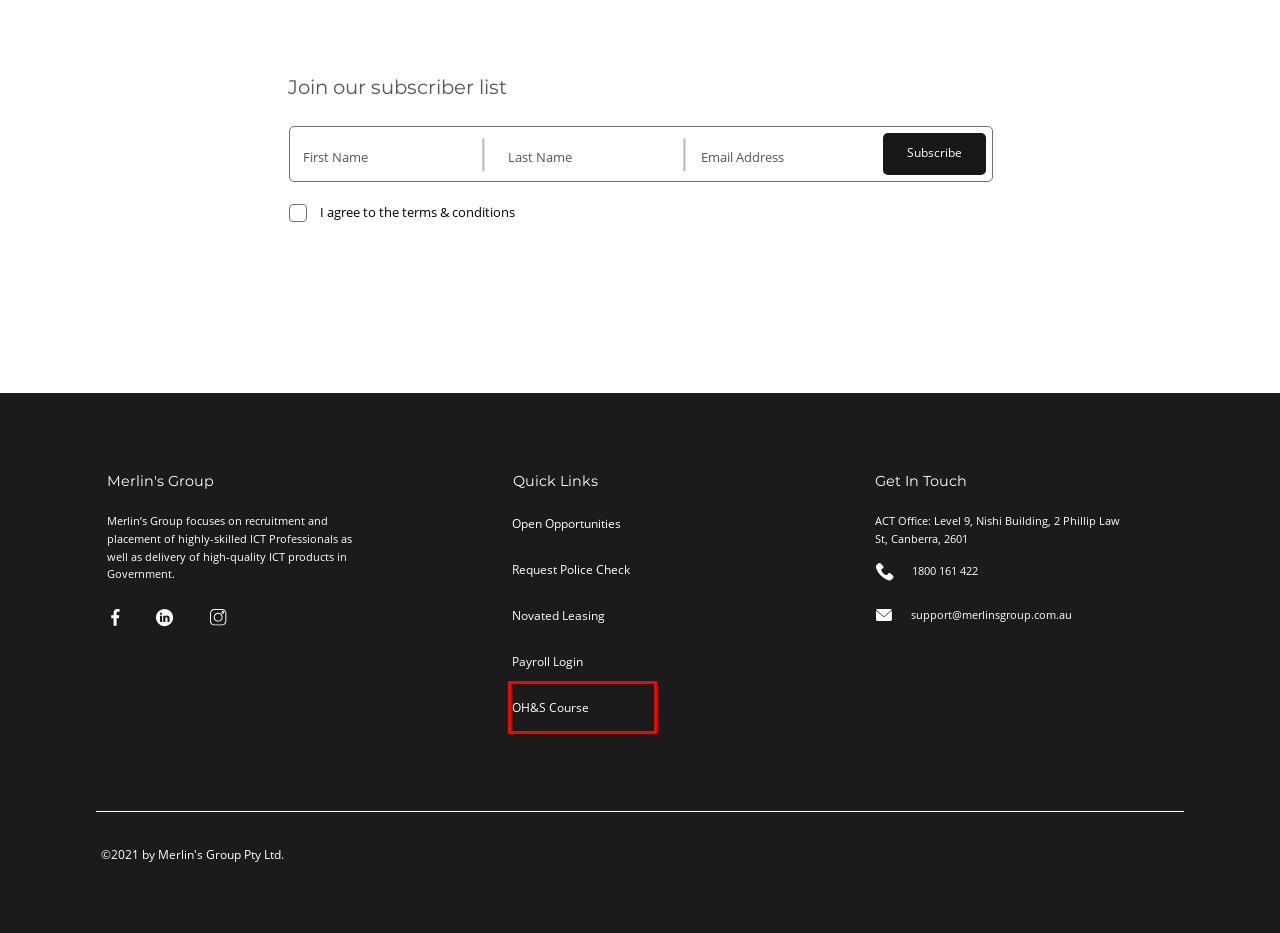Consider the screenshot of a webpage with a red bounding box and select the webpage description that best describes the new page that appears after clicking the element inside the red box. Here are the candidates:
A. Police Check  | Merlin's Group Australia
B. Jobs in Australia with Salaries 2022 - Merlins
C. Hiring | Merlin's Group Recruitment
D. Recruitment & Payroll Services Australia | Find Jobs & More
E. Lease Car - Australia | Car Rentals & Leasing
F. AGSVA Clearances Australia| Merlin's Group
G. Coming Soon... | AI Candidate Search
H. Merlins Group

H